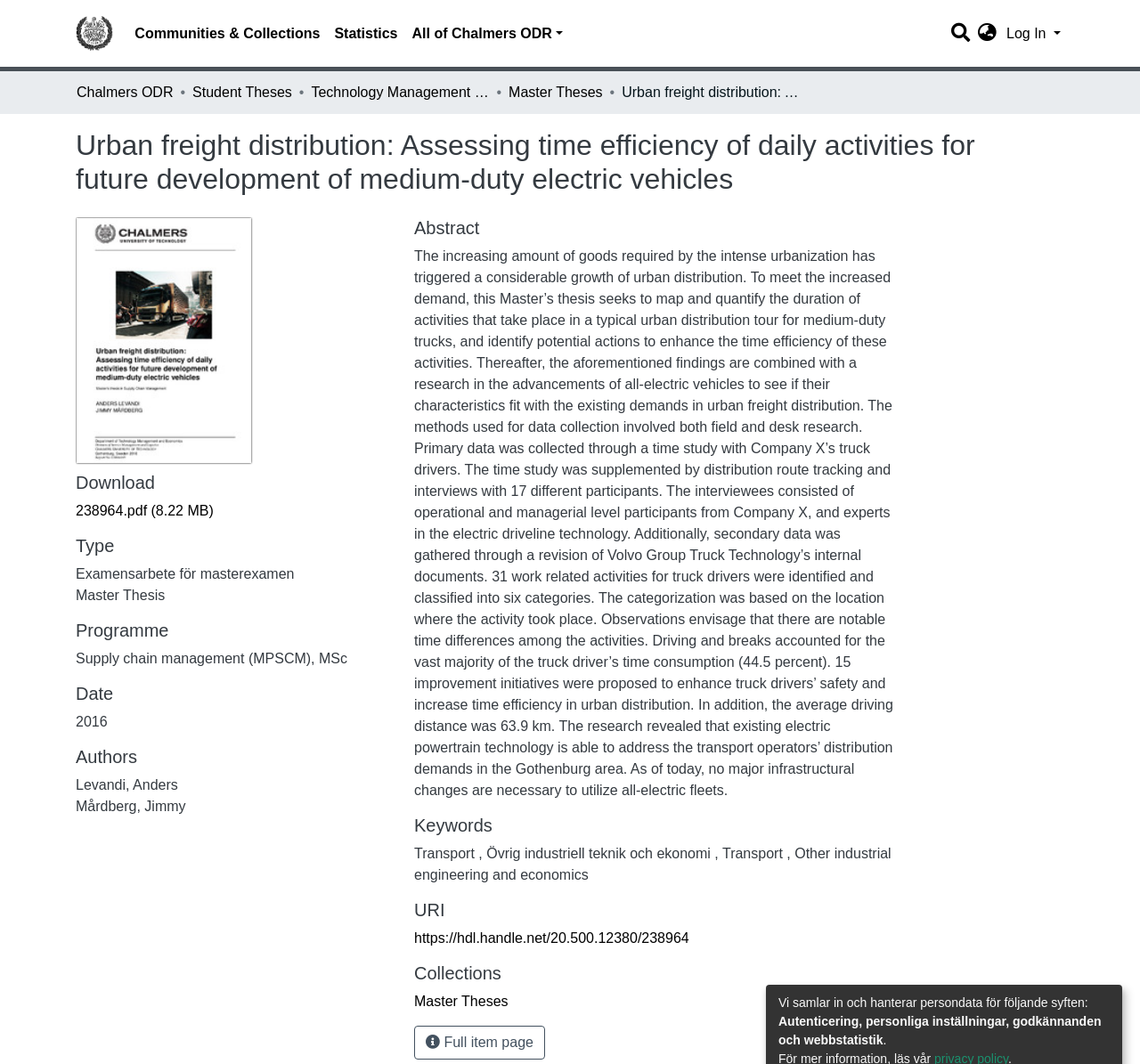Locate the UI element described by Student Theses and provide its bounding box coordinates. Use the format (top-left x, top-left y, bottom-right x, bottom-right y) with all values as floating point numbers between 0 and 1.

[0.169, 0.077, 0.256, 0.097]